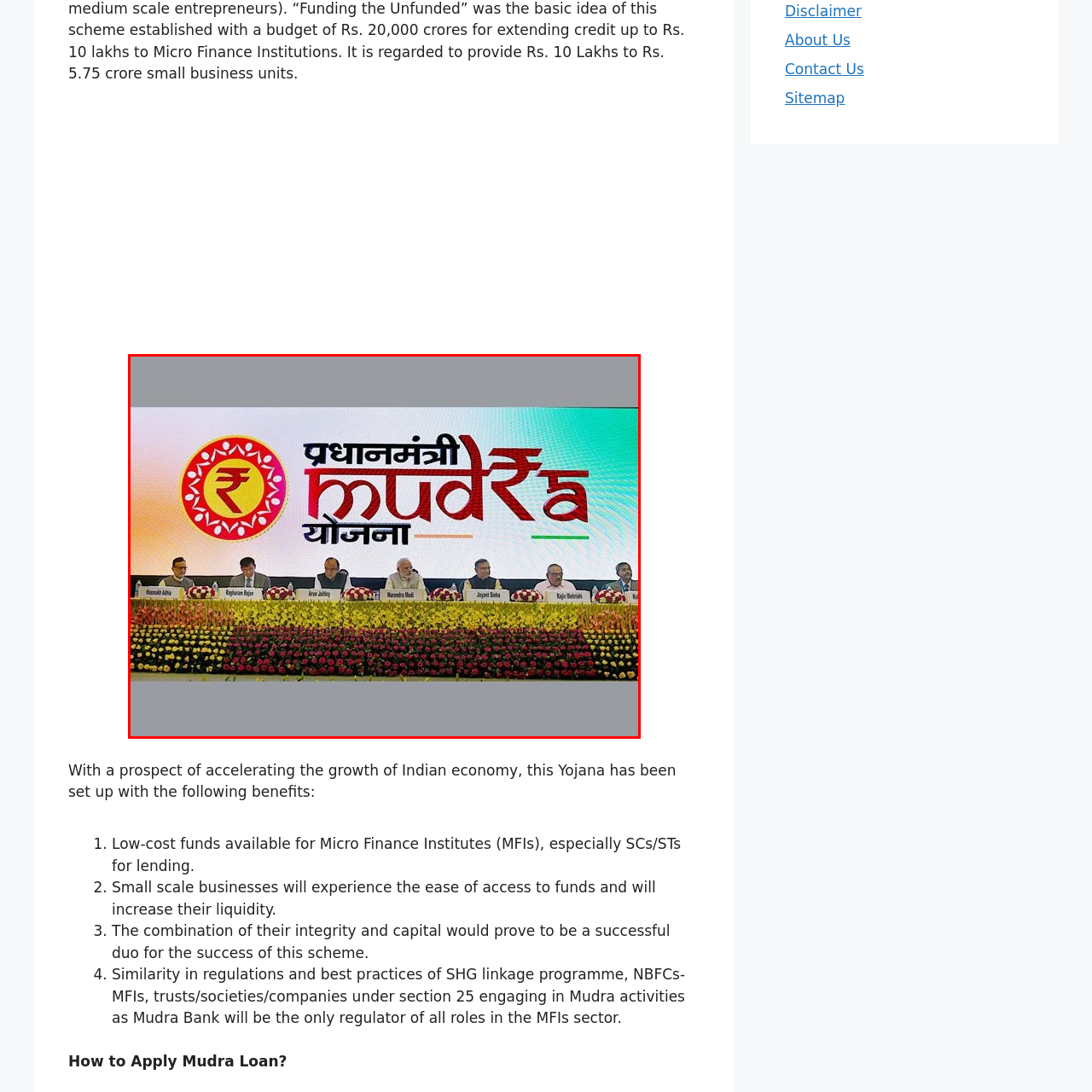Provide a comprehensive description of the image highlighted within the red bounding box.

The image captures a significant event related to the Pradhan Mantri Mudra Yojana, a government initiative aimed at promoting entrepreneurship and providing low-cost loans to small businesses in India. In the foreground, a distinguished panel of officials is seated at a table adorned with a vibrant floral arrangement. Behind them, a large screen displays the logo of the scheme, which features a stylized rupee symbol set against a decorative circle, along with the initiative's name in Hindi and English, emphasizing its importance in the Indian economy. The prominent presence of notable figures, including the Prime Minister, highlights the scheme's governmental backing and commitment to fostering business growth and financial inclusion for microfinance institutions and aspiring entrepreneurs.